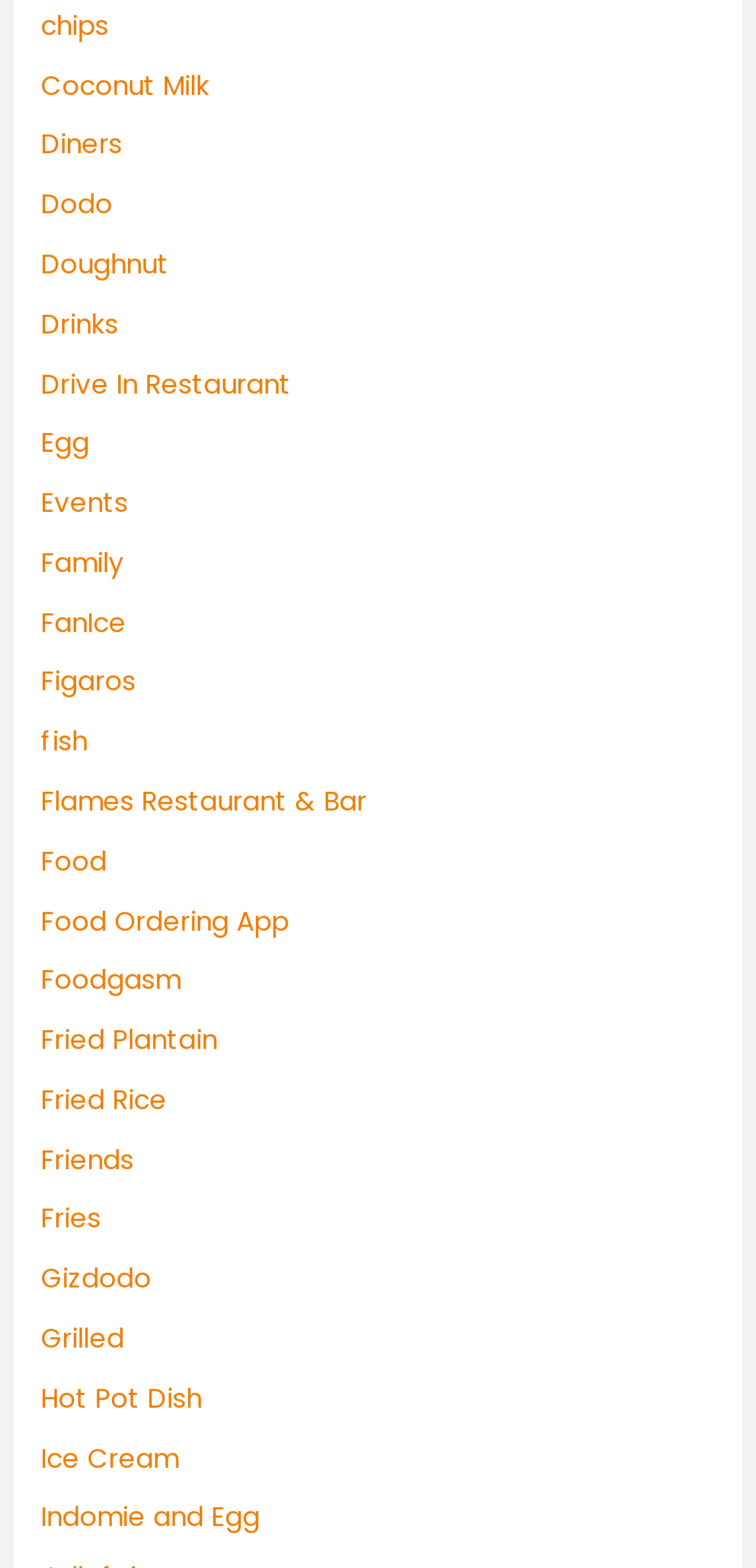What is the first link on the webpage? Look at the image and give a one-word or short phrase answer.

Chips